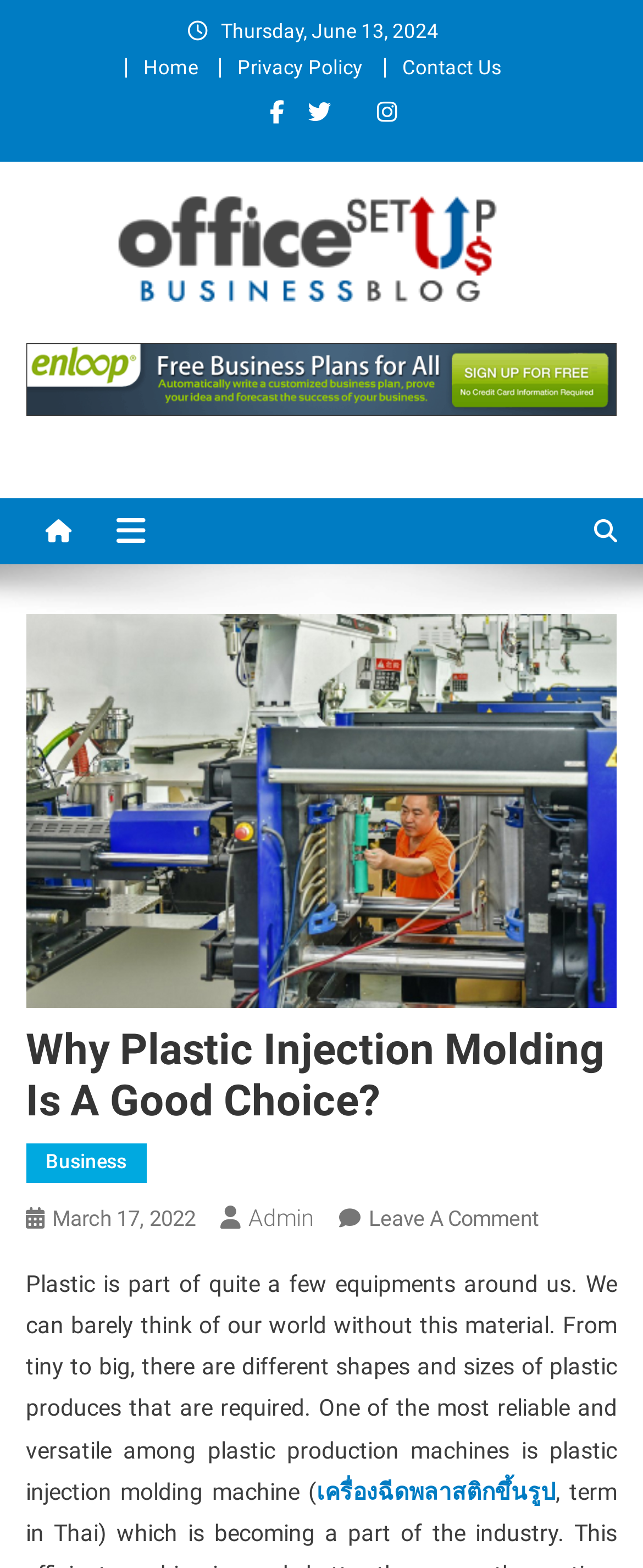Create an in-depth description of the webpage, covering main sections.

The webpage appears to be a blog post about plastic injection molding. At the top, there is a date "Thursday, June 13, 2024" and a navigation menu with links to "Home", "Privacy Policy", and "Contact Us". Below the navigation menu, there are several social media links represented by icons.

On the left side, there is a section with a heading "Office SetUp Us" accompanied by an image. Below this section, there is a link to "Office SetUp Us" and a text "Business Blog". Further down, there are more social media links represented by icons.

The main content of the webpage is a blog post titled "Why Plastic Injection Molding Is A Good Choice?". The post starts with a brief introduction to plastic, stating that it is an essential material in our daily lives and comes in various shapes and sizes. The text then shifts its focus to plastic injection molding machines, describing them as reliable and versatile.

On the right side of the blog post, there are links to related categories, including "Business", and a link to a specific date "March 17, 2022". There is also a link to the author "Admin" and a call-to-action to "Leave A Comment" on the blog post. At the very bottom, there is a link to a related term in a different language, "เครื่องฉีดพลาสติกขึ้นรูป".